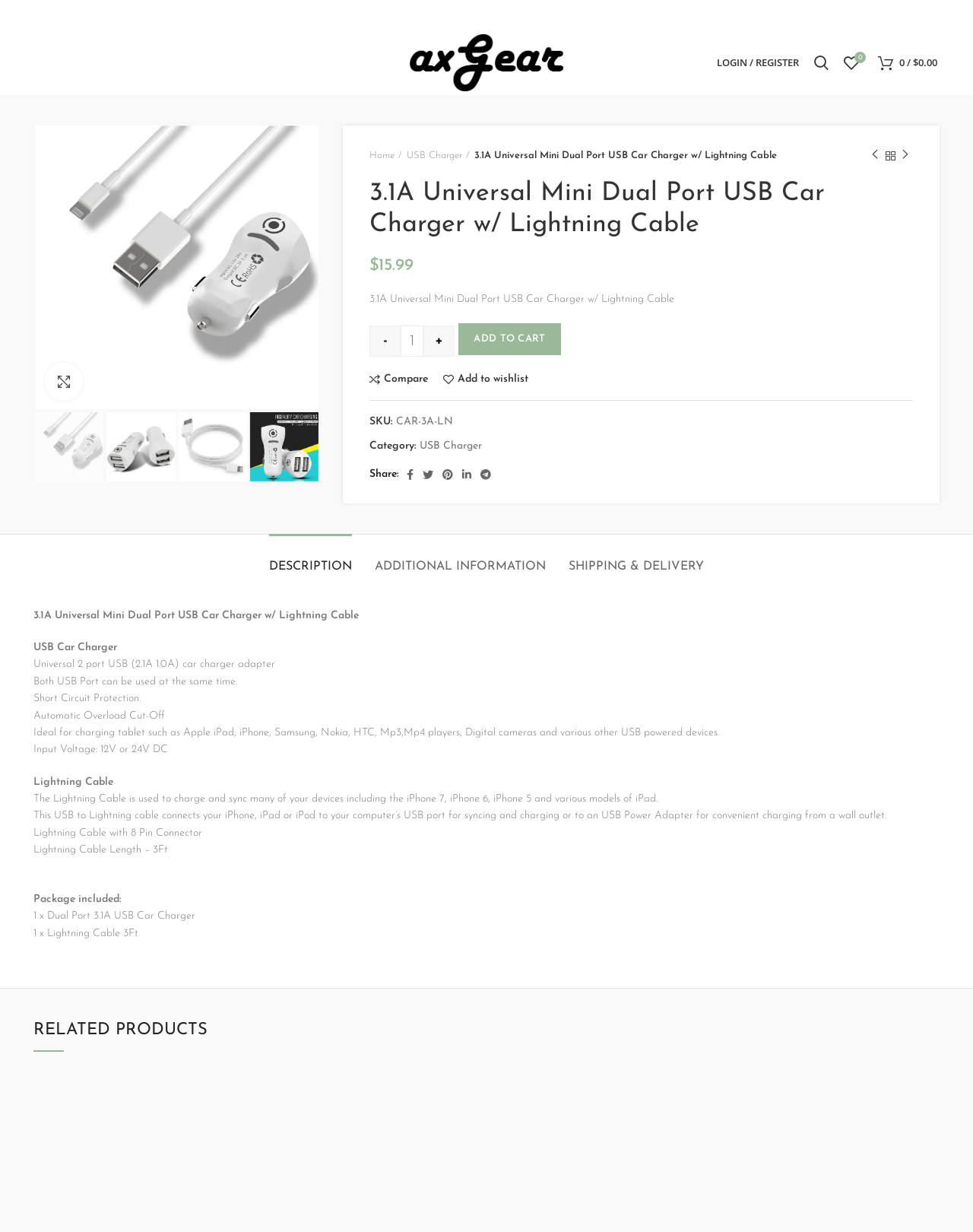Please specify the bounding box coordinates of the area that should be clicked to accomplish the following instruction: "Add to cart". The coordinates should consist of four float numbers between 0 and 1, i.e., [left, top, right, bottom].

[0.471, 0.263, 0.576, 0.289]